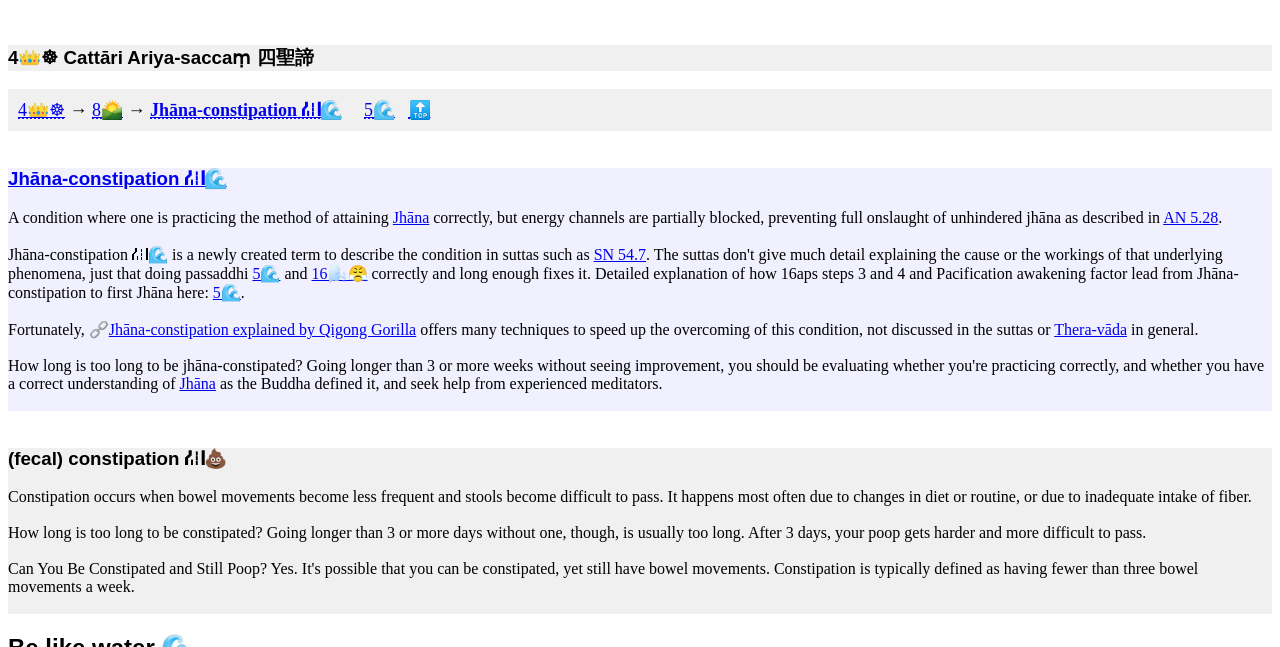Detail the webpage's structure and highlights in your description.

The webpage appears to be a informational page about Jhāna-constipation, a condition related to meditation and energy channels. At the top, there is a heading that reads "4 Cattāri Ariya-saccaṃ 四聖諦" with a link to "4" and an abbreviation that explains it as "4 noble truths, Lucid24.org home page". 

Below this heading, there are several links and static text elements arranged horizontally. The links are labeled with abbreviations that provide more information about each link. The links include "8 Sammā Samādhi: righteous undistractible-lucidity", "Jhāna-constipation ⛜🌊", "5. 🌊 Passaddhi sam-bojjh-aṅgaṃ: Pacification awakening factor", and "Jump to top of page, table of contents". 

Further down, there is another heading that reads "Jhāna-constipation ⛜🌊" with a link to the same text. Below this heading, there is a block of text that explains Jhāna-constipation as a condition where one is practicing the method of attaining Jhāna correctly, but energy channels are partially blocked, preventing full onslaught of unhindered Jhāna. 

The text continues to explain that Jhāna-constipation is a newly created term to describe the condition in suttas such as AN 5.28 and SN 54.7. There are also links to these suttas. 

The page then discusses how to overcome Jhāna-constipation, mentioning that practicing correctly and long enough can fix it. There is a detailed explanation of how 16aps steps 3 and 4 and Pacification awakening factor lead from Jhāna-constipation to first Jhāna. 

Additionally, the page mentions that Qigong Gorilla offers many techniques to speed up the overcoming of this condition, not discussed in the suttas or Thera-vāda in general. 

Finally, there is a section that discusses fecal constipation, explaining what it is, its causes, and how long is too long to be constipated.